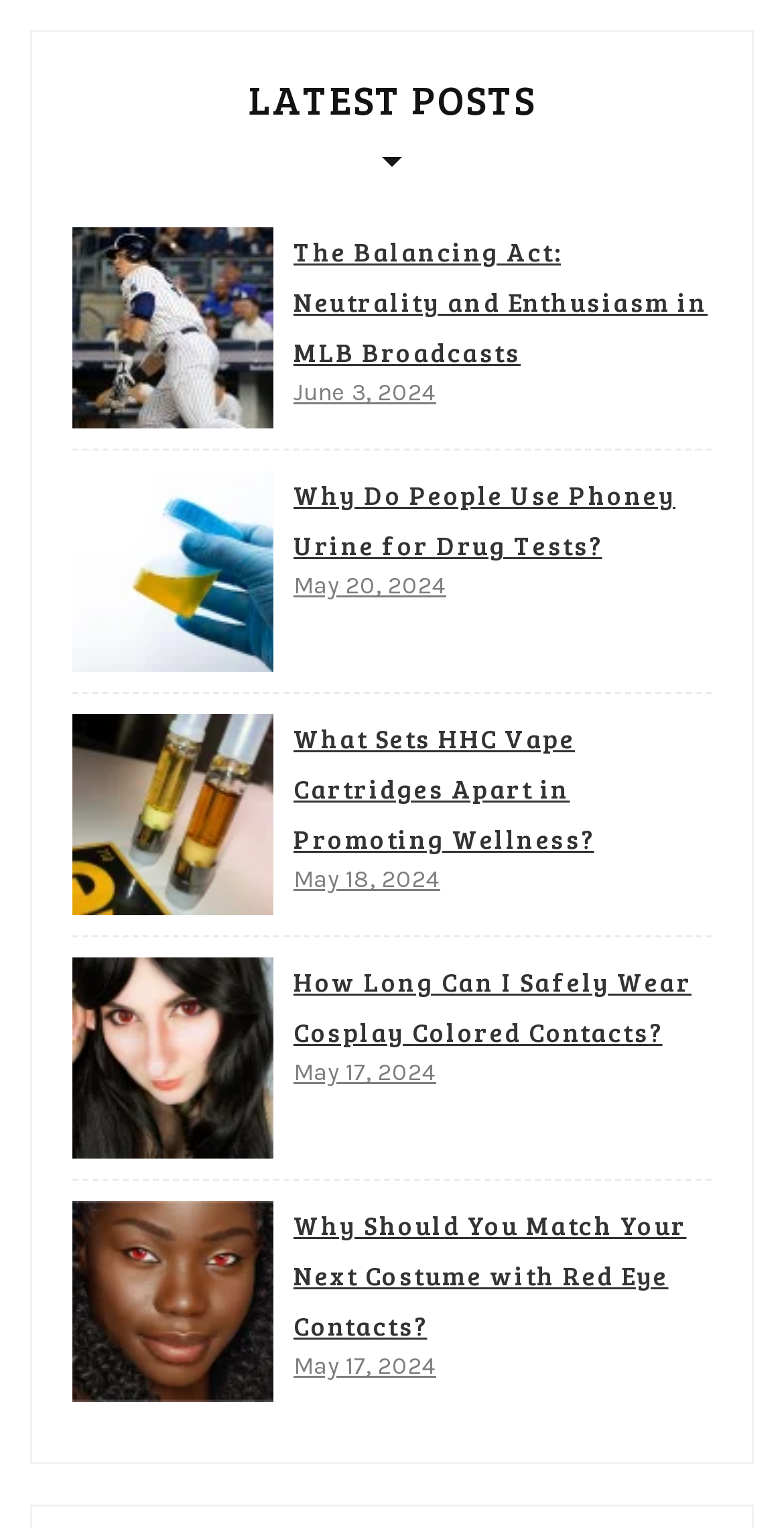Kindly determine the bounding box coordinates for the area that needs to be clicked to execute this instruction: "View the details of 'What Sets HHC Vape Cartridges Apart in Promoting Wellness?'".

[0.092, 0.468, 0.349, 0.599]